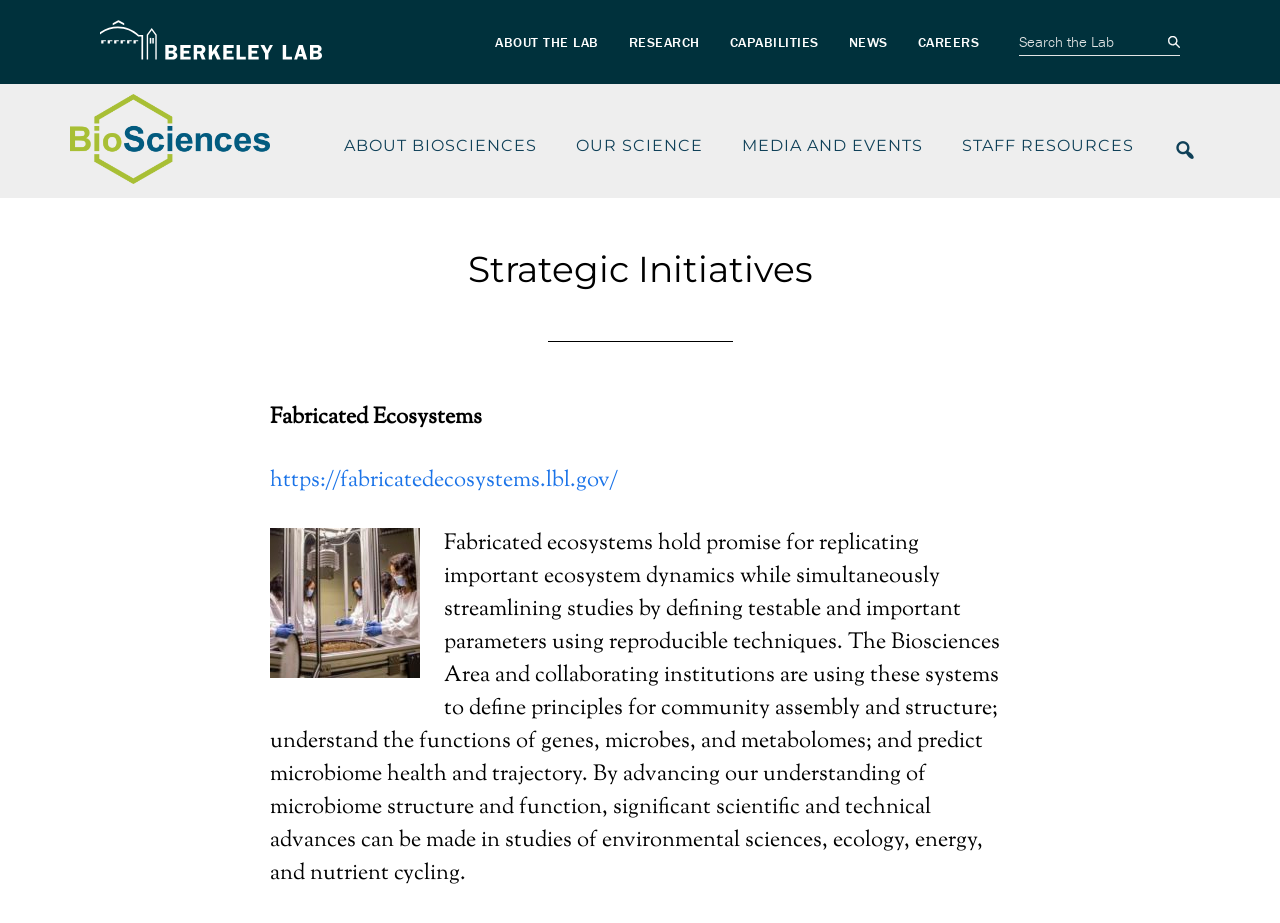Identify the bounding box coordinates of the element that should be clicked to fulfill this task: "Go to ABOUT BIOSCIENCES". The coordinates should be provided as four float numbers between 0 and 1, i.e., [left, top, right, bottom].

[0.269, 0.102, 0.433, 0.199]